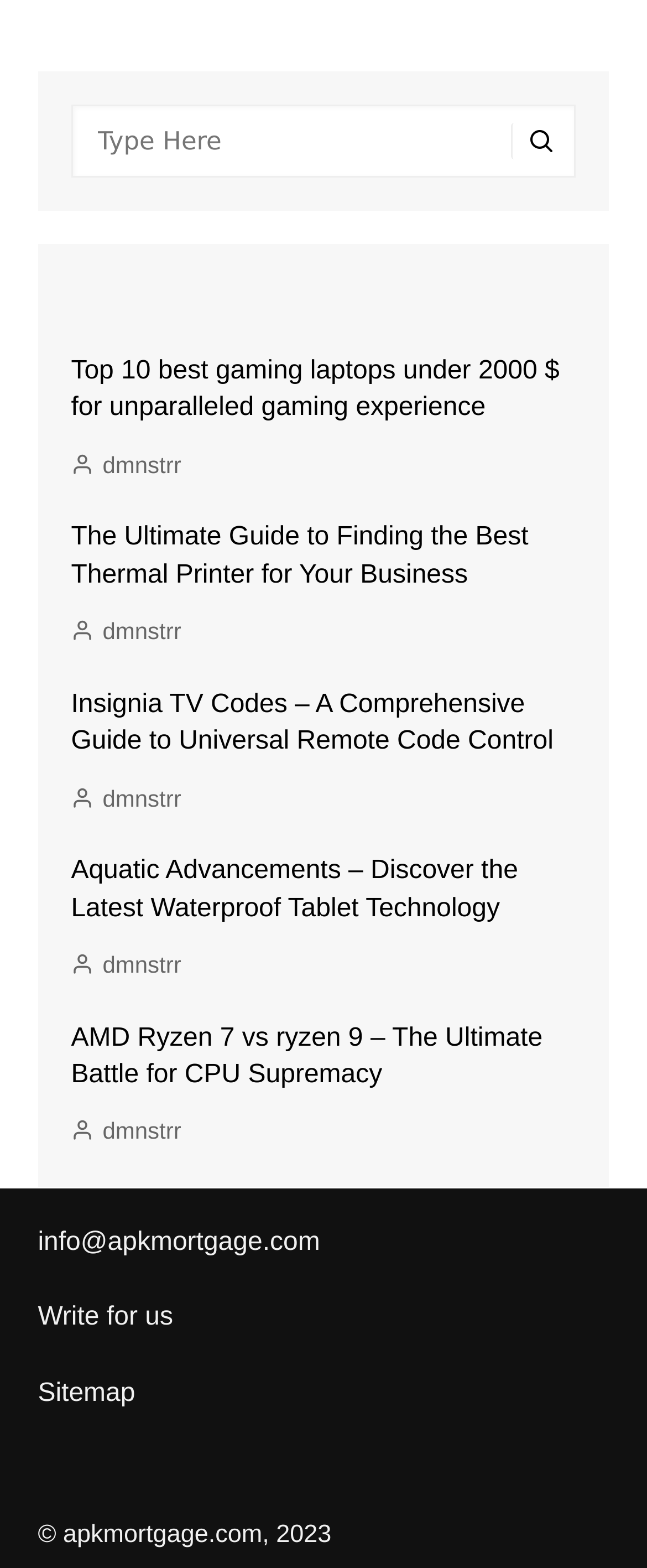Given the content of the image, can you provide a detailed answer to the question?
What is the purpose of the search box?

The search box is located at the top of the webpage, and it has a placeholder text 'Type Here'. This suggests that the search box is intended for users to input keywords or phrases to search for specific content within the website.